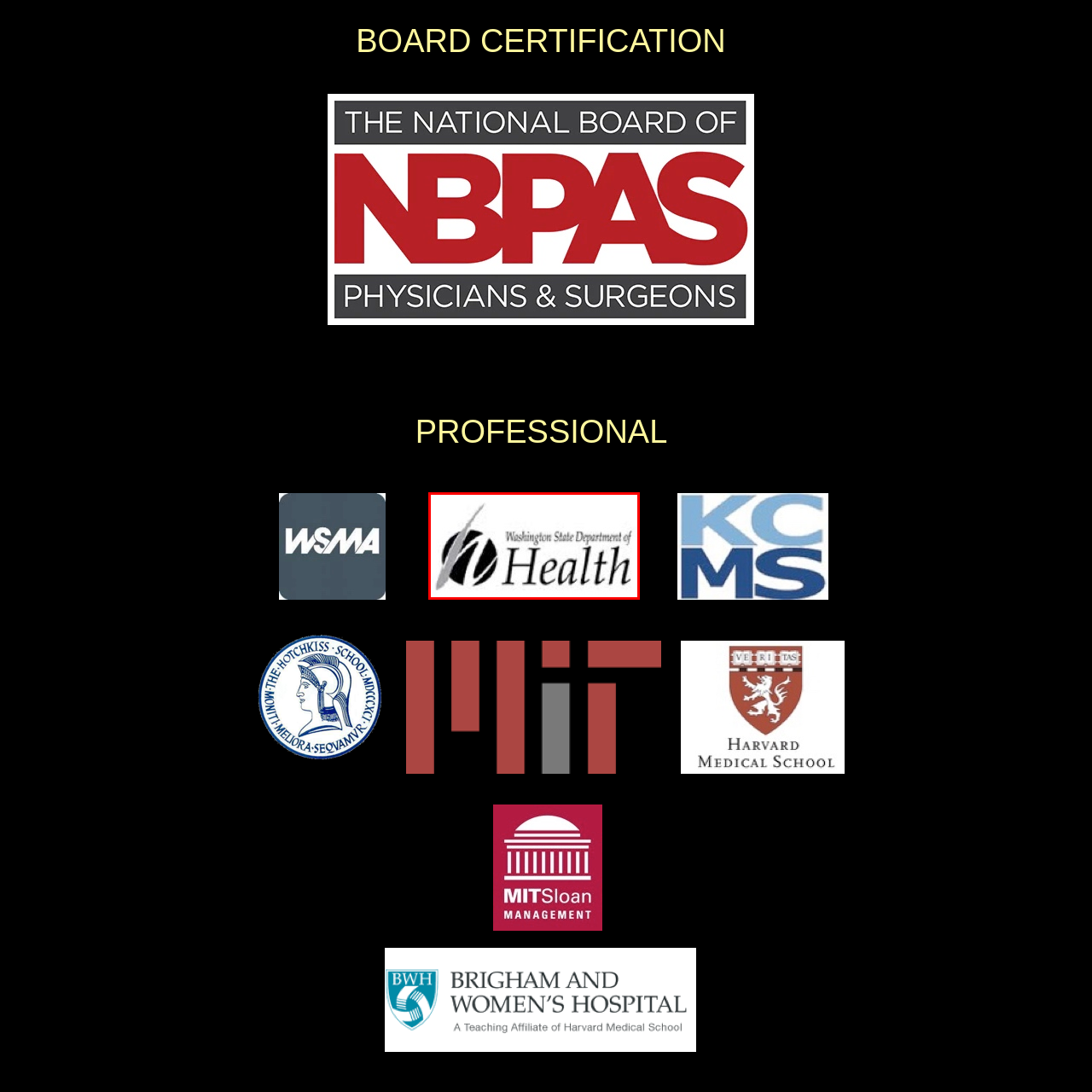What is the stylized letter in the logo?
Check the image encapsulated by the red bounding box and answer the question comprehensively.

The image features the logo of the Washington State Department of Health, which incorporates a stylized letter 'H' that is presented in a modern and professional design, emphasizing the department's commitment to public health.